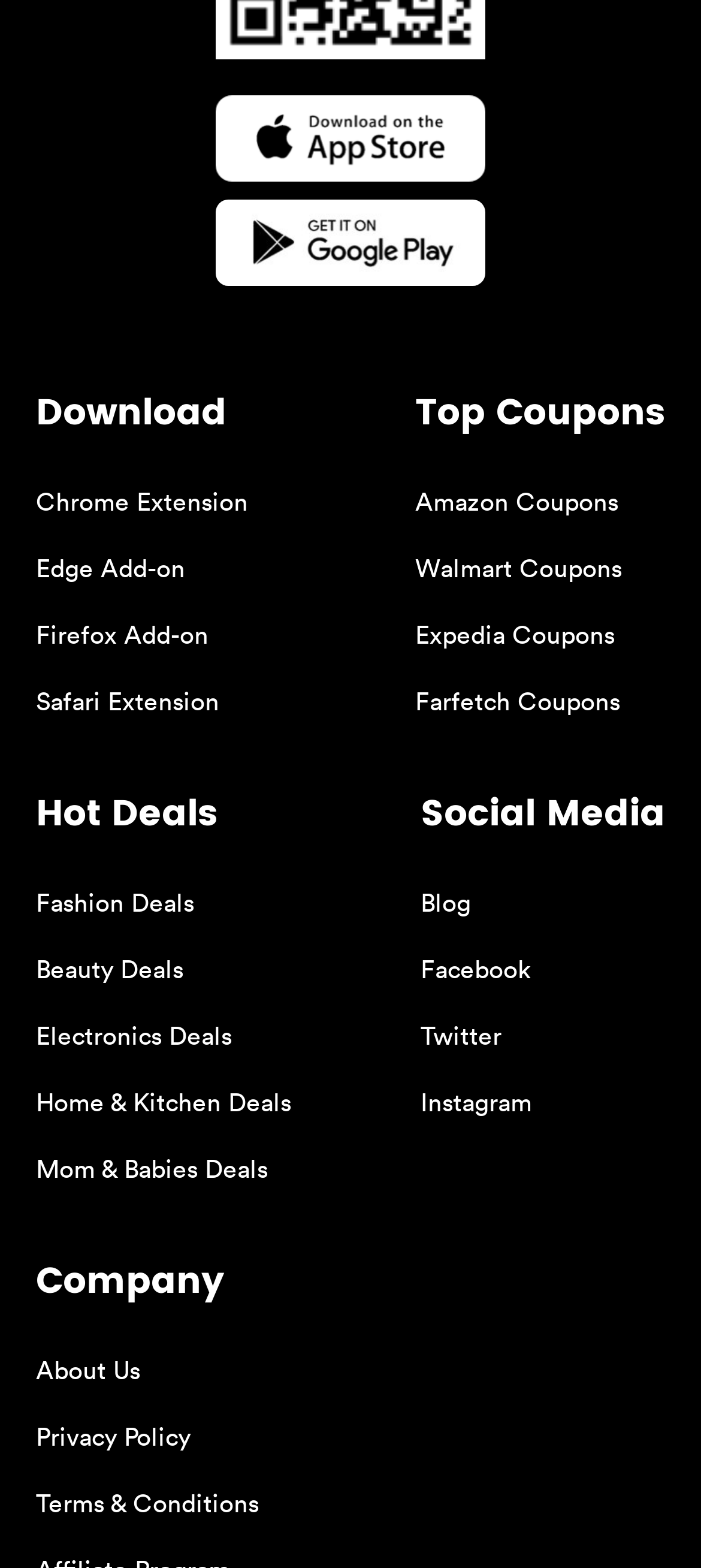Please respond to the question with a concise word or phrase:
What is the last section on the webpage?

Company